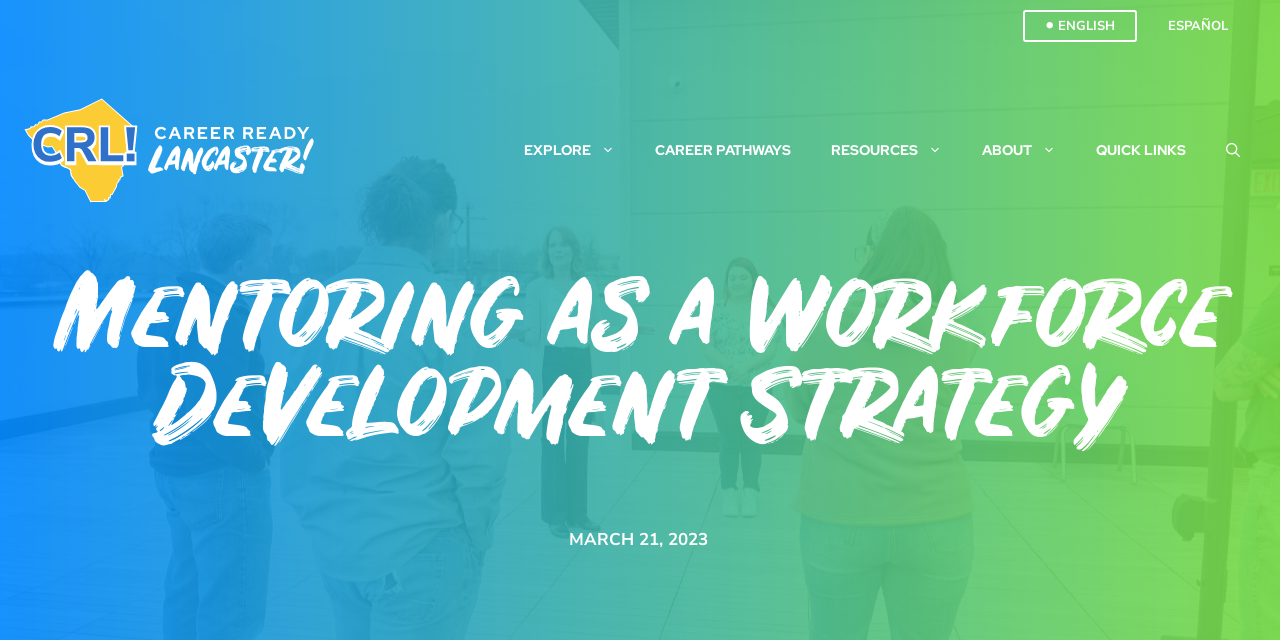Please identify the bounding box coordinates of the area that needs to be clicked to fulfill the following instruction: "switch to español."

[0.895, 0.014, 0.977, 0.067]